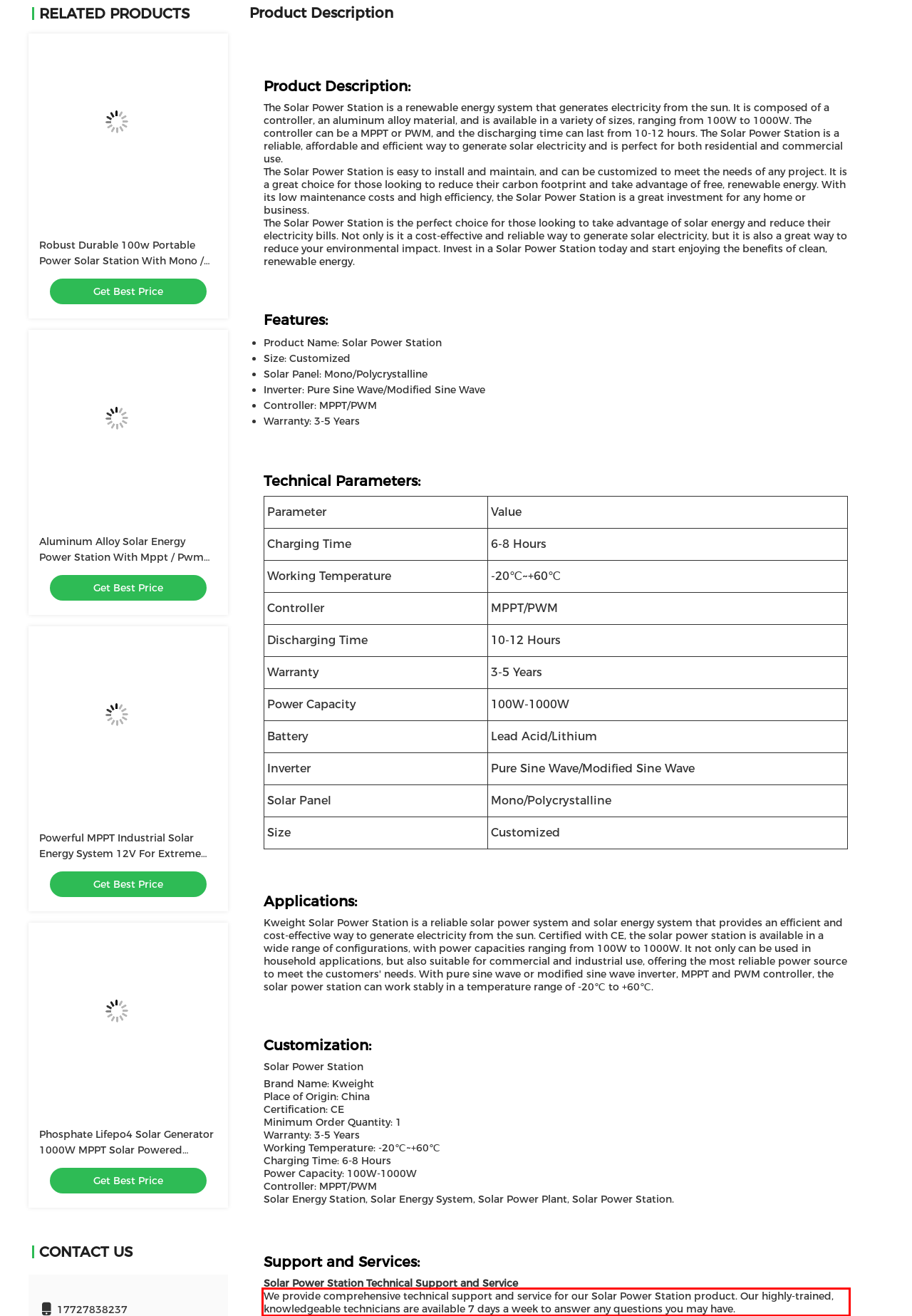Given a webpage screenshot with a red bounding box, perform OCR to read and deliver the text enclosed by the red bounding box.

We provide comprehensive technical support and service for our Solar Power Station product. Our highly-trained, knowledgeable technicians are available 7 days a week to answer any questions you may have.